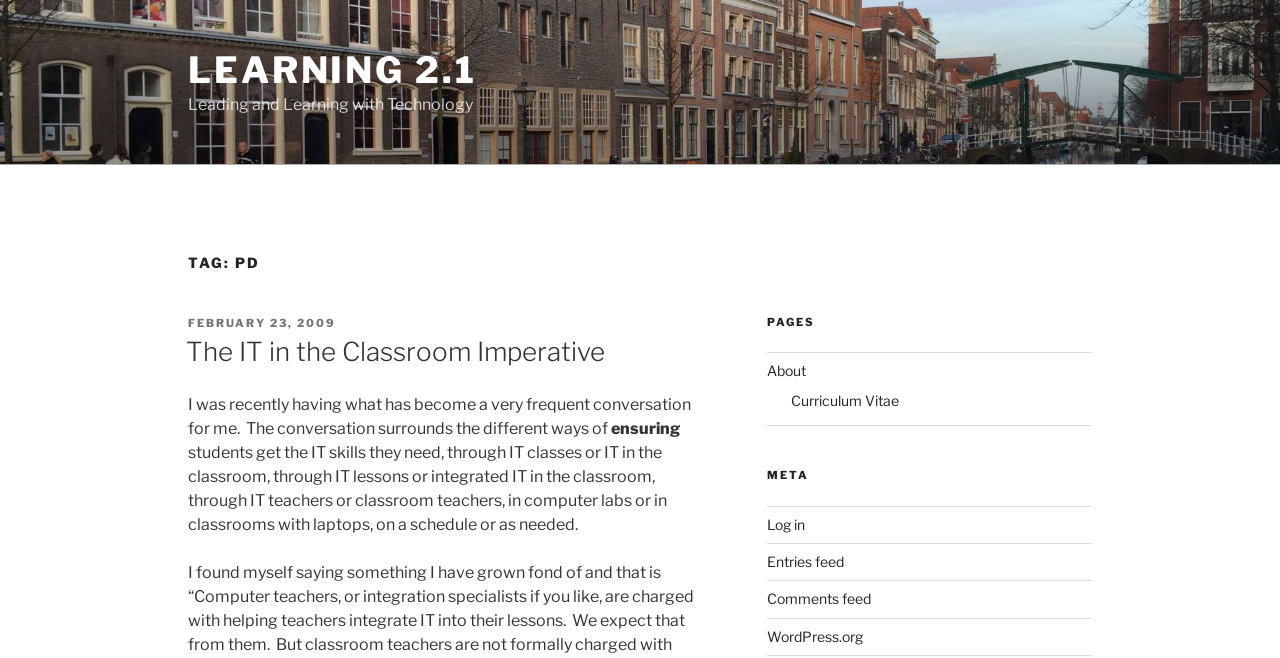Using the details from the image, please elaborate on the following question: What is the date of the first post?

I found a link element with the text 'FEBRUARY 23, 2009' which is a child of a heading element with the text 'TAG: PD'. This suggests that 'February 23, 2009' is the date of the first post.